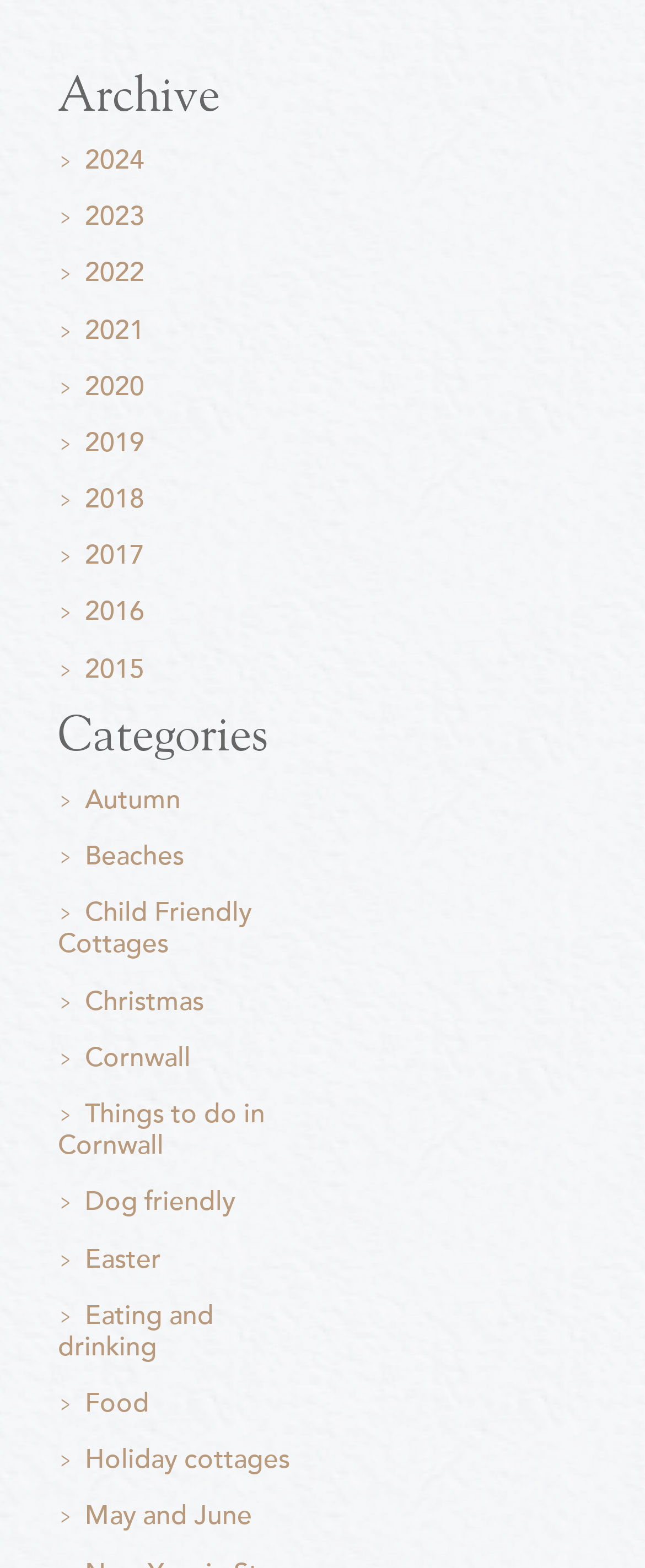How many years are listed in the archive?
Refer to the image and give a detailed response to the question.

I counted the number of links with year labels, starting from 2015 to 2024, and found 9 years listed in the archive section.